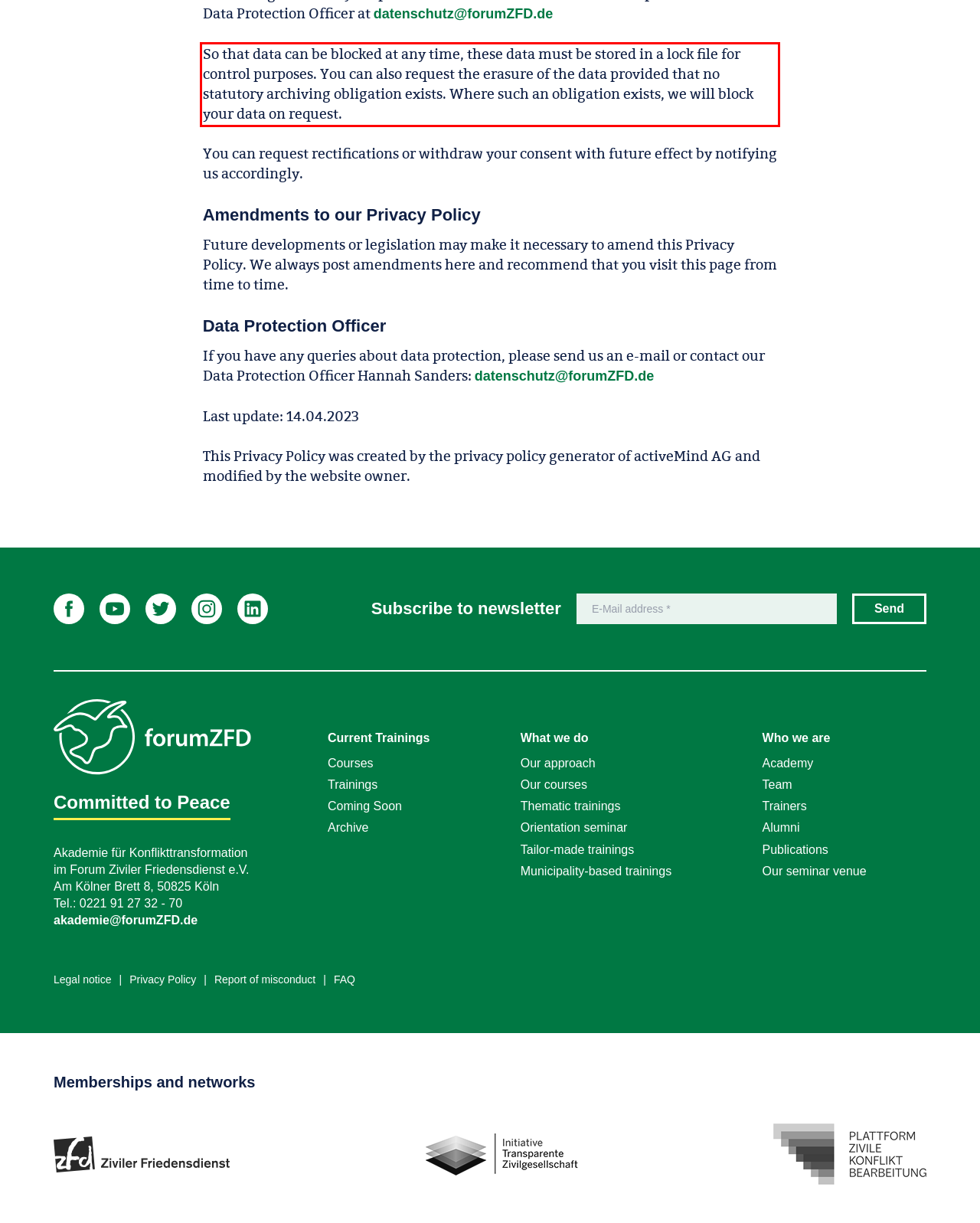Given the screenshot of a webpage, identify the red rectangle bounding box and recognize the text content inside it, generating the extracted text.

So that data can be blocked at any time, these data must be stored in a lock file for control purposes. You can also request the erasure of the data provided that no statutory archiving obligation exists. Where such an obligation exists, we will block your data on request.